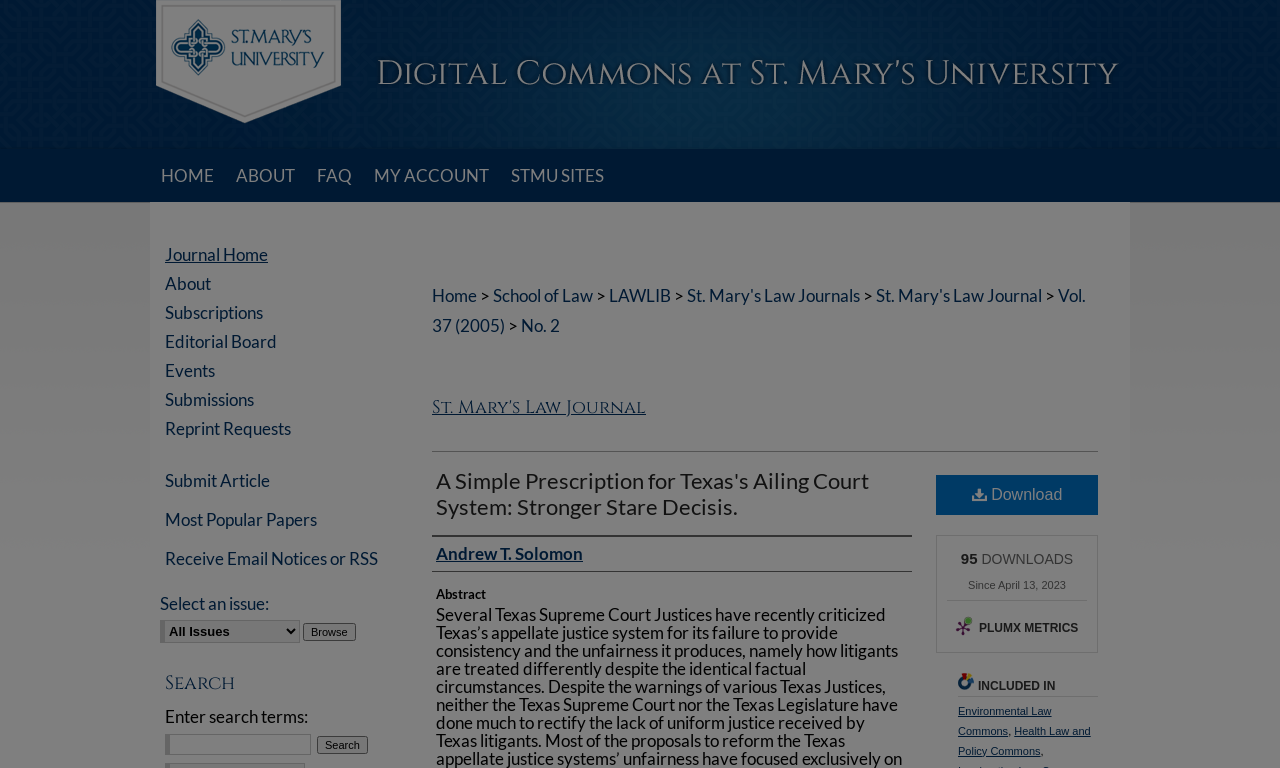Use a single word or phrase to answer the question: 
What is the name of the article?

A Simple Prescription for Texas's Ailing Court System: Stronger Stare Decisis